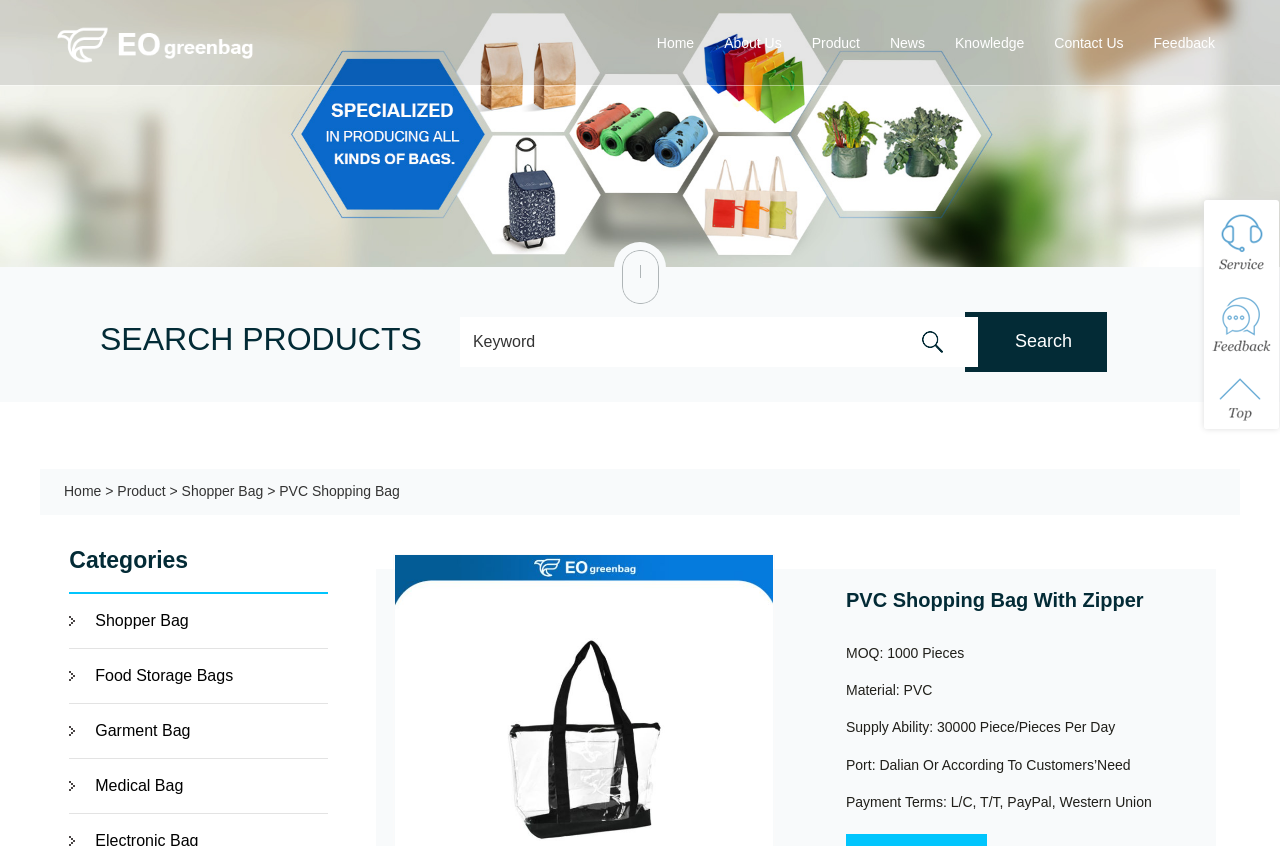Given the description of the UI element: "Garment Bag", predict the bounding box coordinates in the form of [left, top, right, bottom], with each value being a float between 0 and 1.

[0.054, 0.832, 0.256, 0.897]